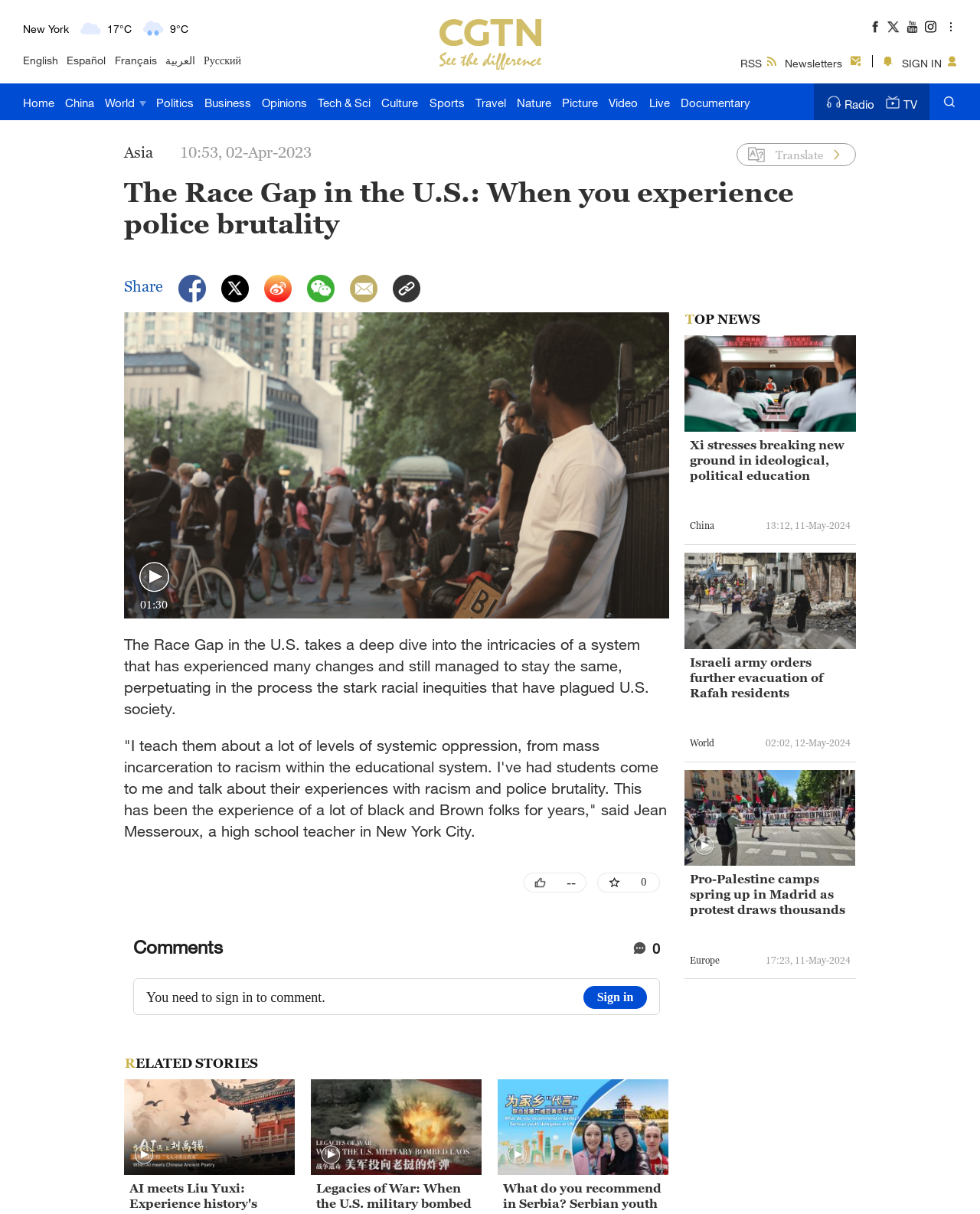Answer with a single word or phrase: 
What is the category of news listed after 'World'?

Politics